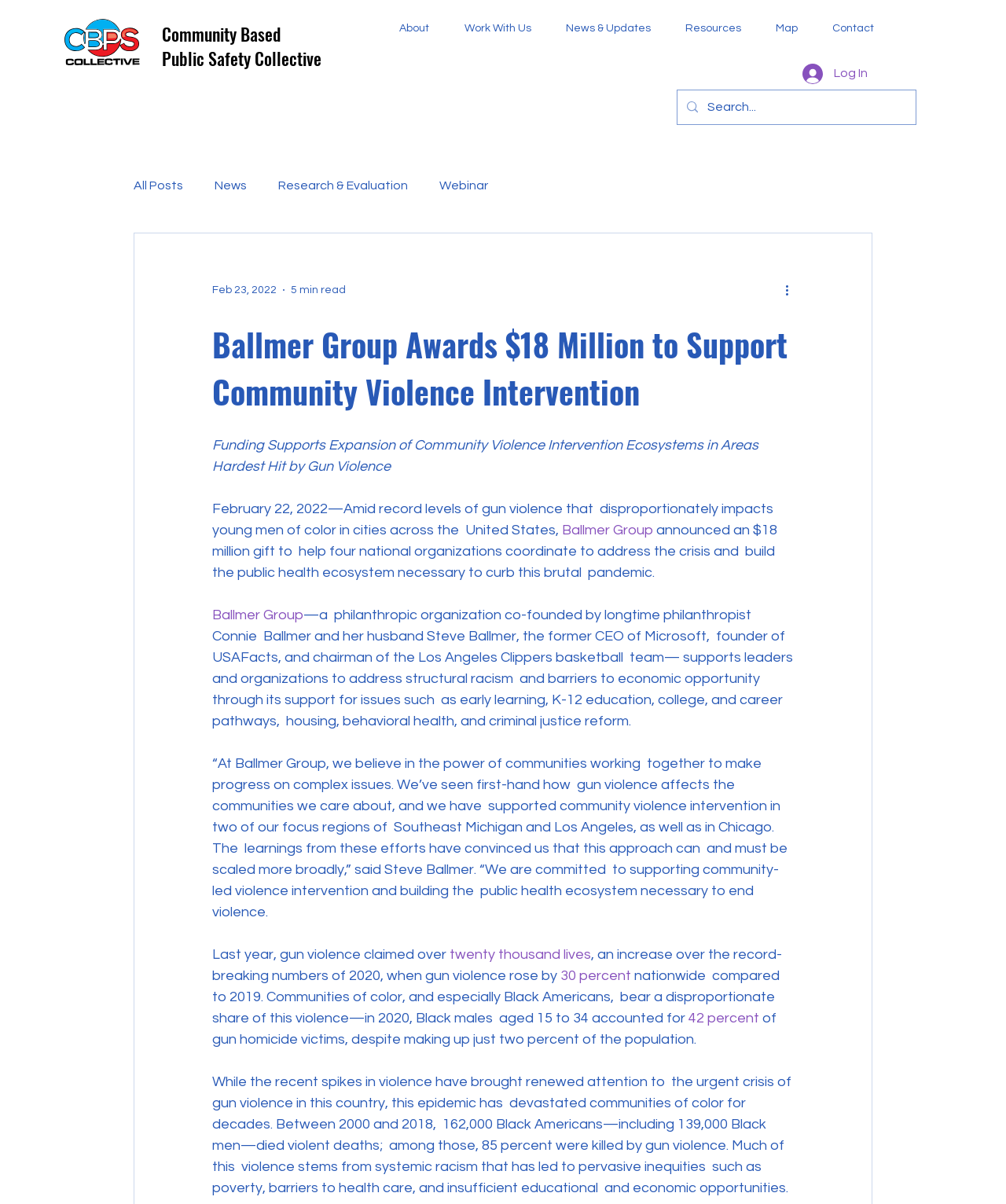Determine the bounding box coordinates for the HTML element mentioned in the following description: "aria-label="Search..." name="q" placeholder="Search..."". The coordinates should be a list of four floats ranging from 0 to 1, represented as [left, top, right, bottom].

[0.703, 0.075, 0.877, 0.103]